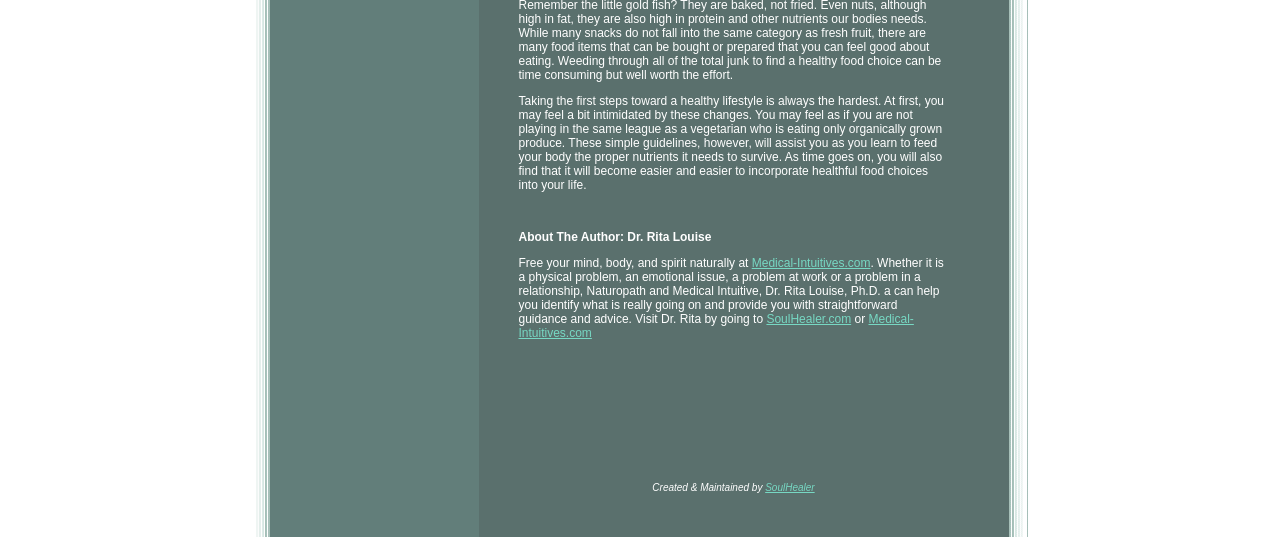What is the purpose of visiting Dr. Rita Louise's website?
Please provide a comprehensive and detailed answer to the question.

The webpage states that Dr. Rita Louise can 'help you identify what is really going on and provide you with straightforward guidance and advice' which implies that the purpose of visiting her website is to get guidance and advice.